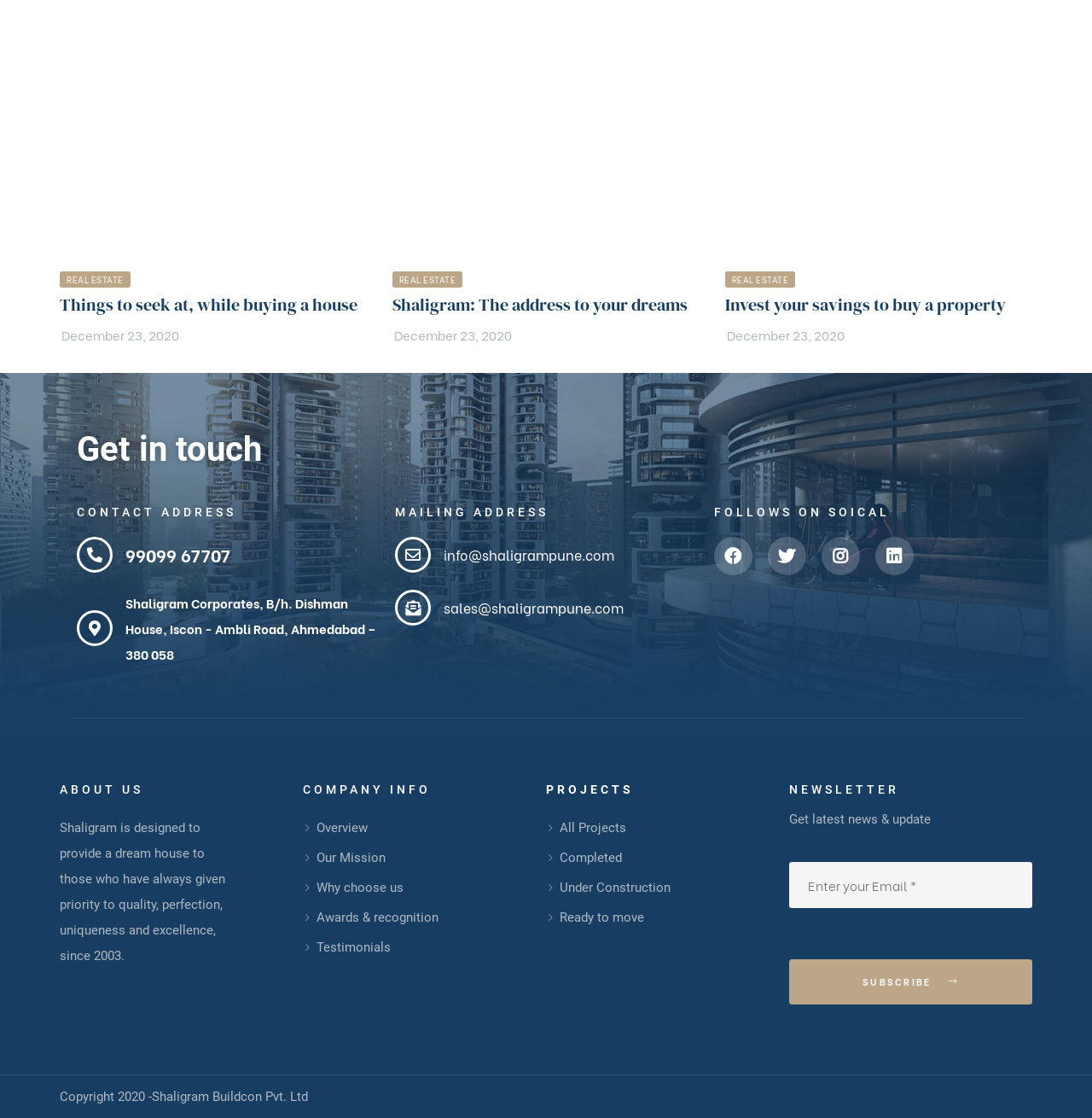Please specify the bounding box coordinates of the element that should be clicked to execute the given instruction: 'Follow Shaligram on Facebook'. Ensure the coordinates are four float numbers between 0 and 1, expressed as [left, top, right, bottom].

[0.654, 0.48, 0.689, 0.515]